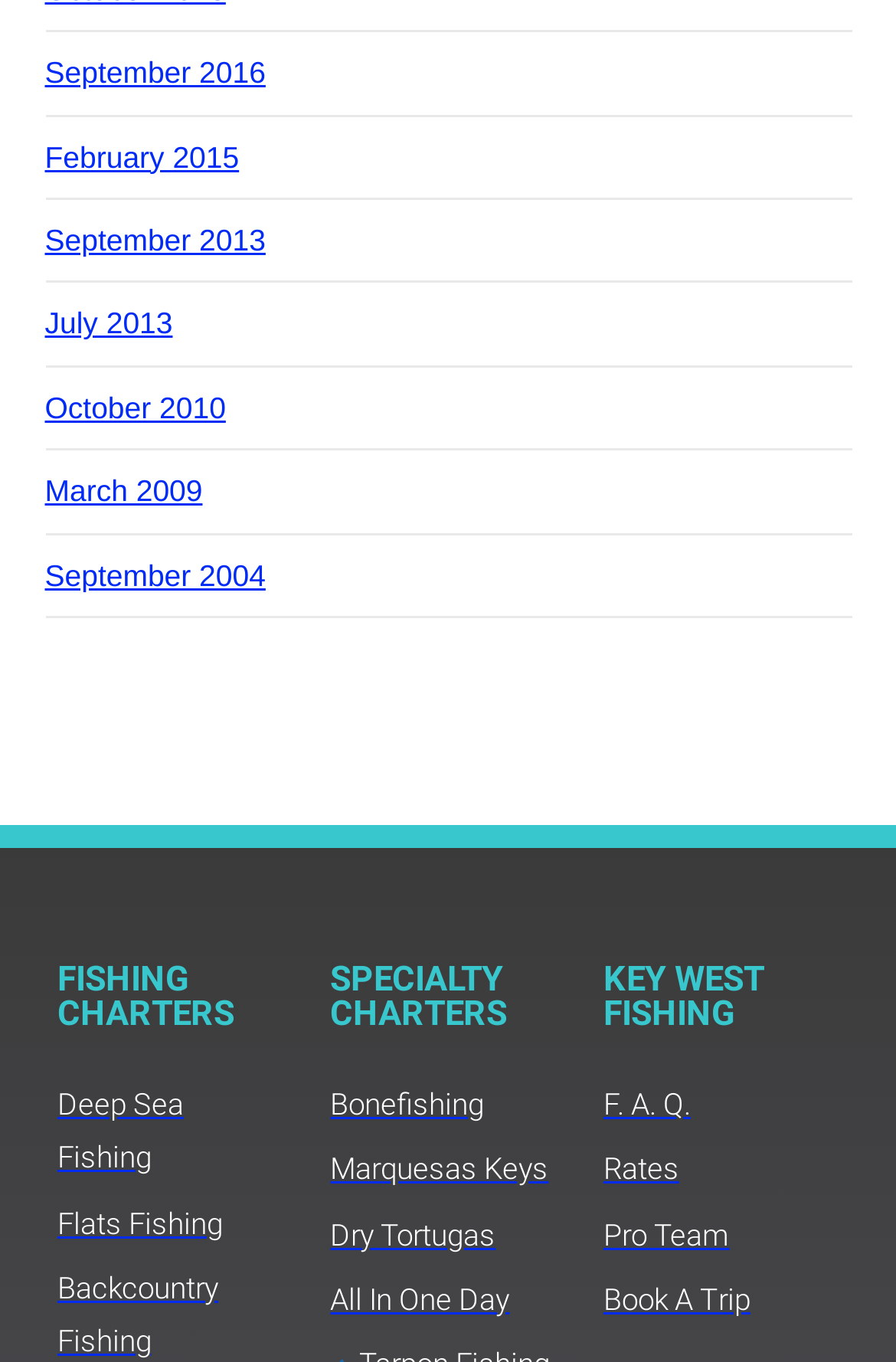What is the vertical position of the 'FISHING CHARTERS' heading?
Provide a short answer using one word or a brief phrase based on the image.

Above the links